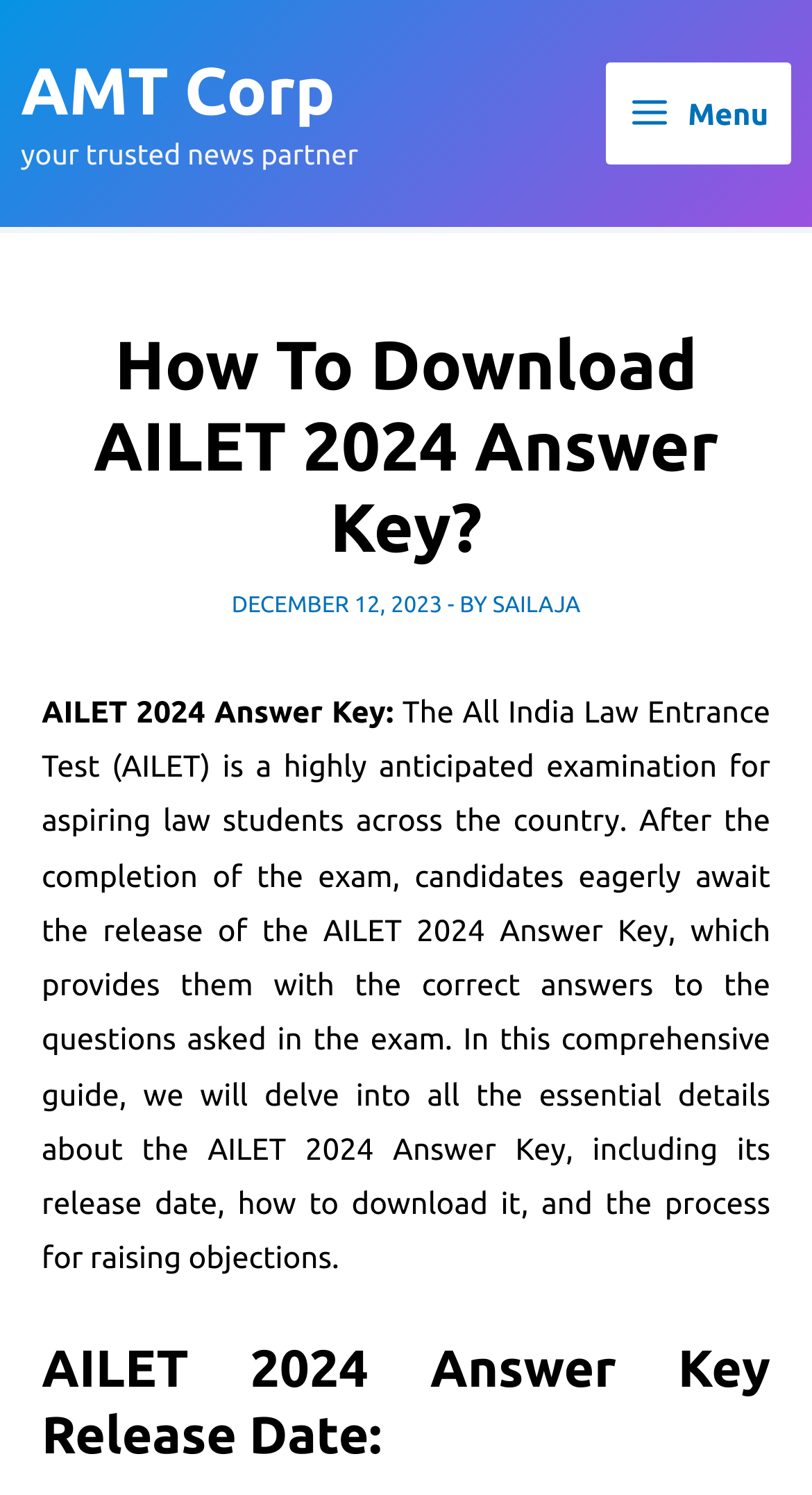Provide the bounding box coordinates of the UI element that matches the description: "AMT Corp".

[0.026, 0.036, 0.413, 0.086]